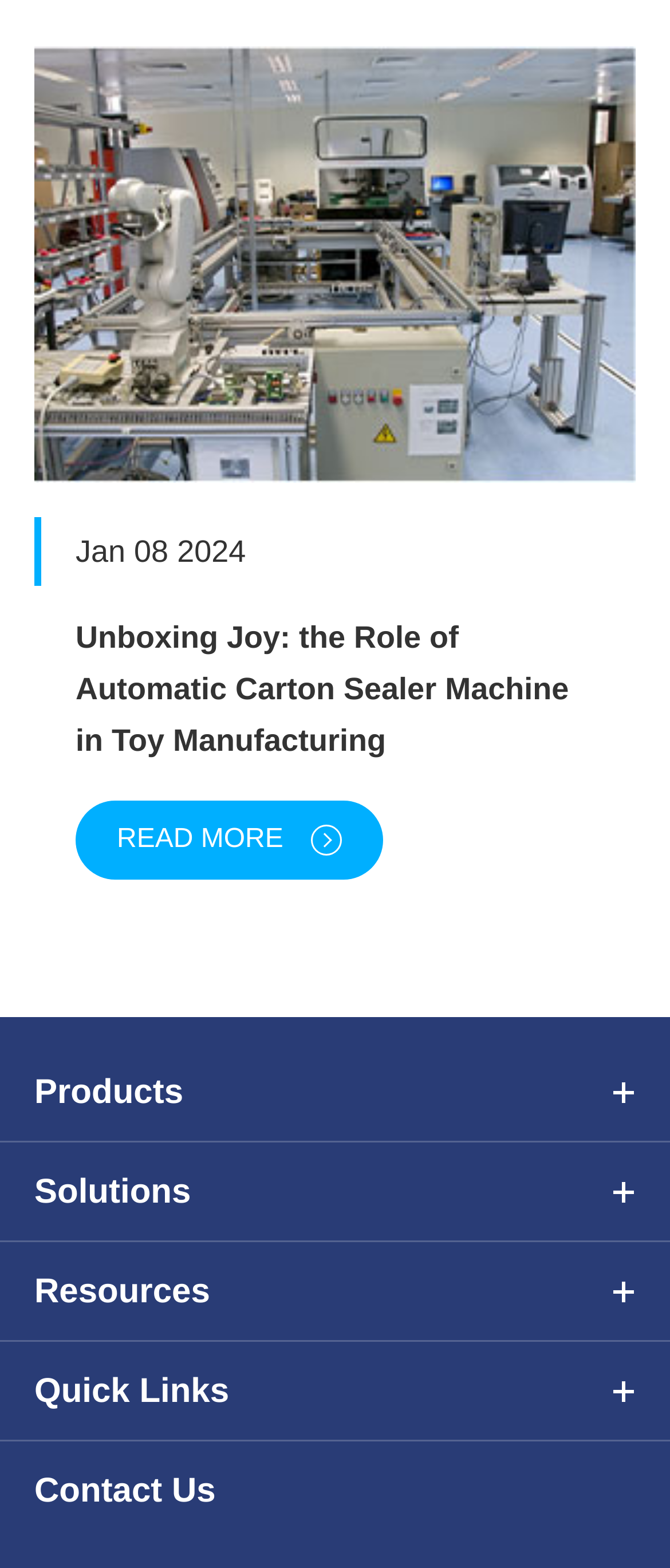Give a concise answer using only one word or phrase for this question:
What is the date of the latest article?

Jan 08 2024